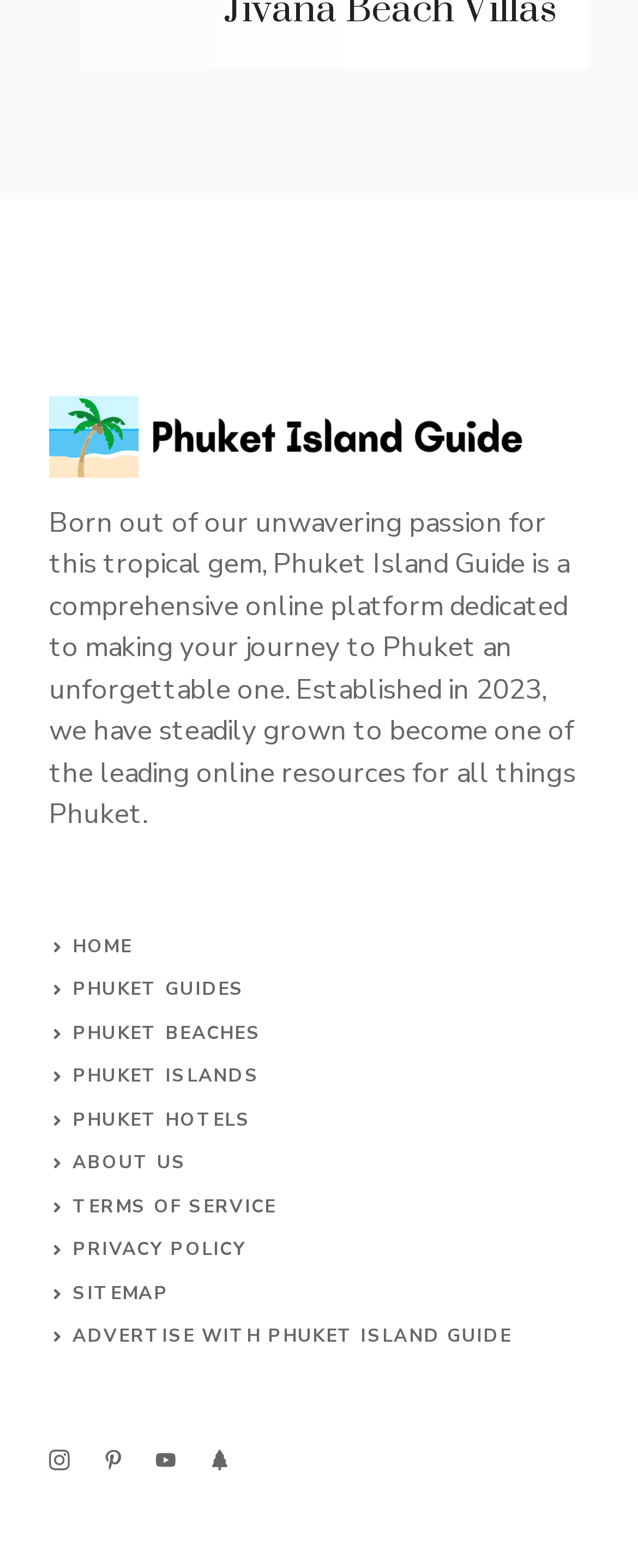Kindly provide the bounding box coordinates of the section you need to click on to fulfill the given instruction: "Return to Literature & Latte Home".

None